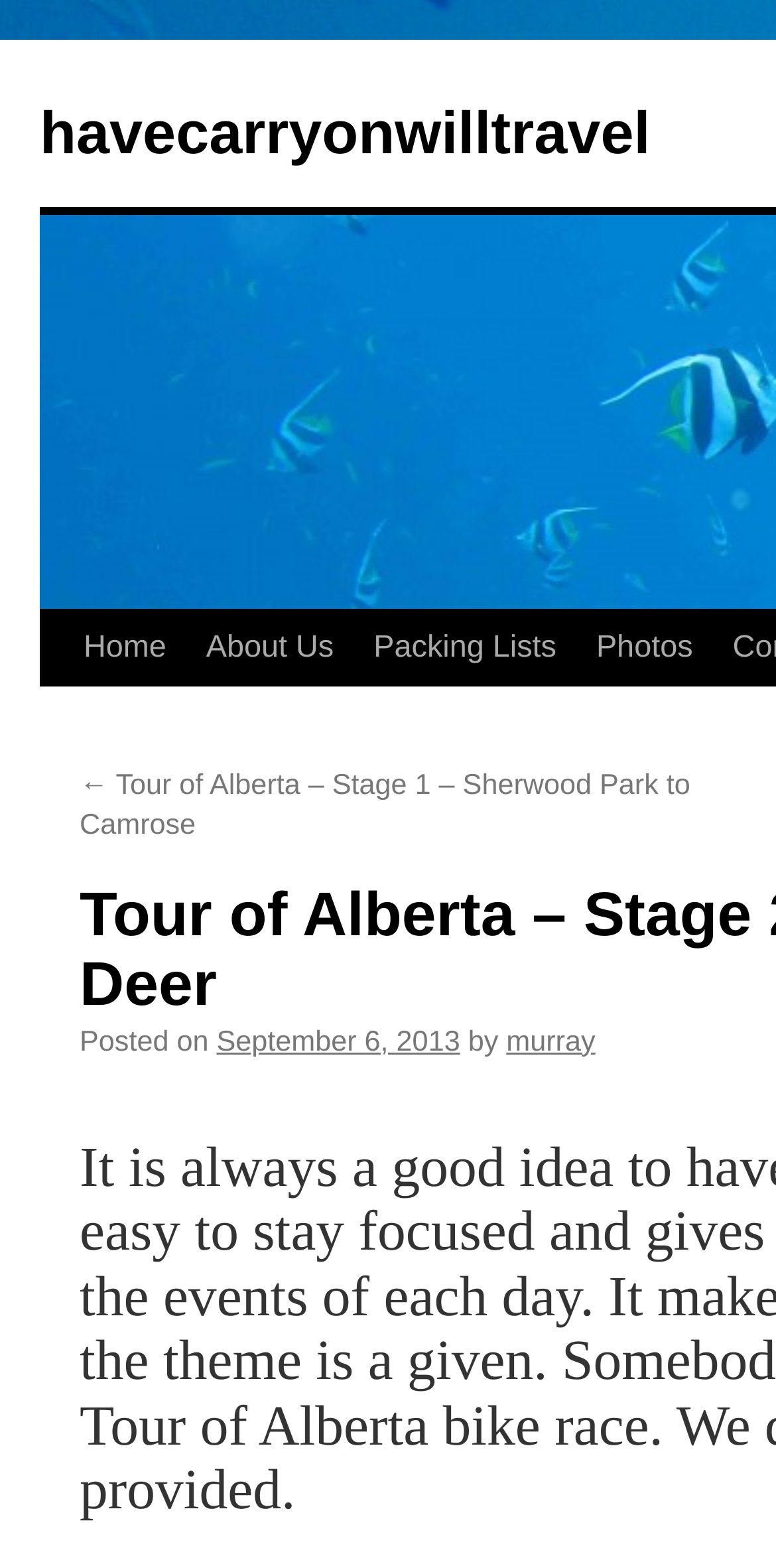What is the previous stage of the tour?
Carefully analyze the image and provide a detailed answer to the question.

I found the answer by looking at the link '← Tour of Alberta – Stage 1 – Sherwood Park to Camrose', which suggests that the previous stage of the tour is 'Stage 1 - Sherwood Park to Camrose'.